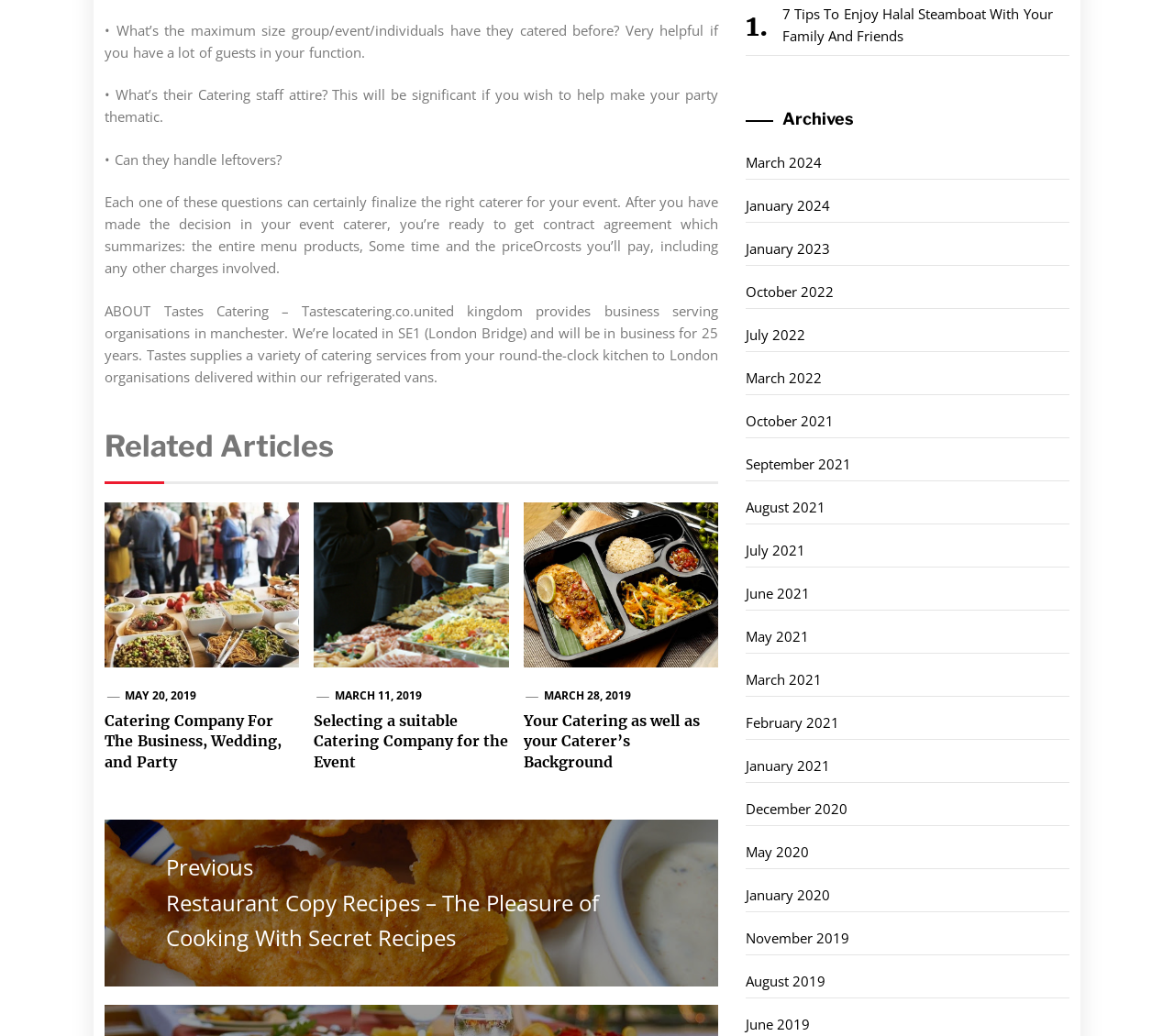What is the purpose of asking questions about a caterer's staff attire?
Please provide a detailed and thorough answer to the question.

The text suggests that asking about a caterer's staff attire is important if you wish to make your party thematic, implying that the attire can match or complement the party's theme.